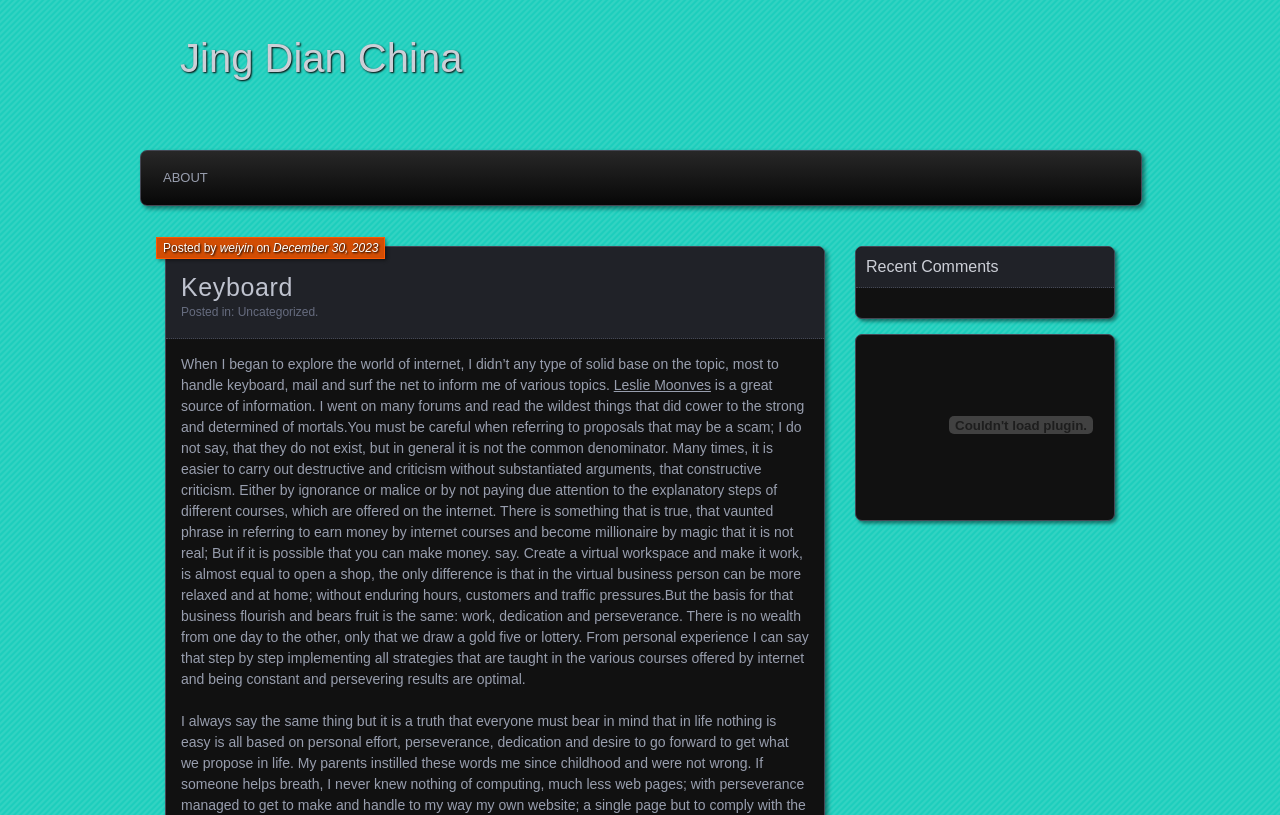What is the name of the author?
Refer to the image and provide a one-word or short phrase answer.

weiyin